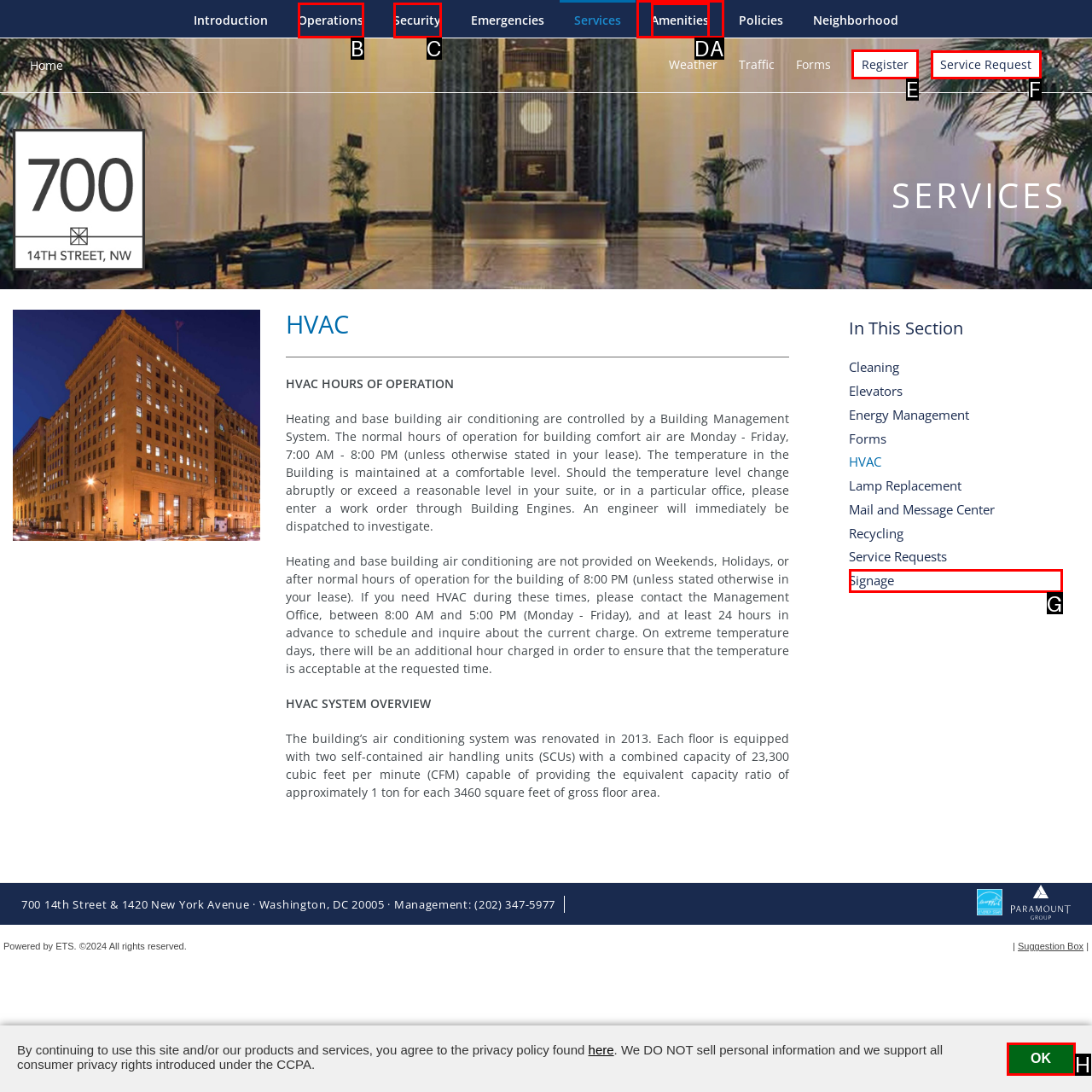Identify the letter of the UI element you should interact with to perform the task: Click the Register link
Reply with the appropriate letter of the option.

E